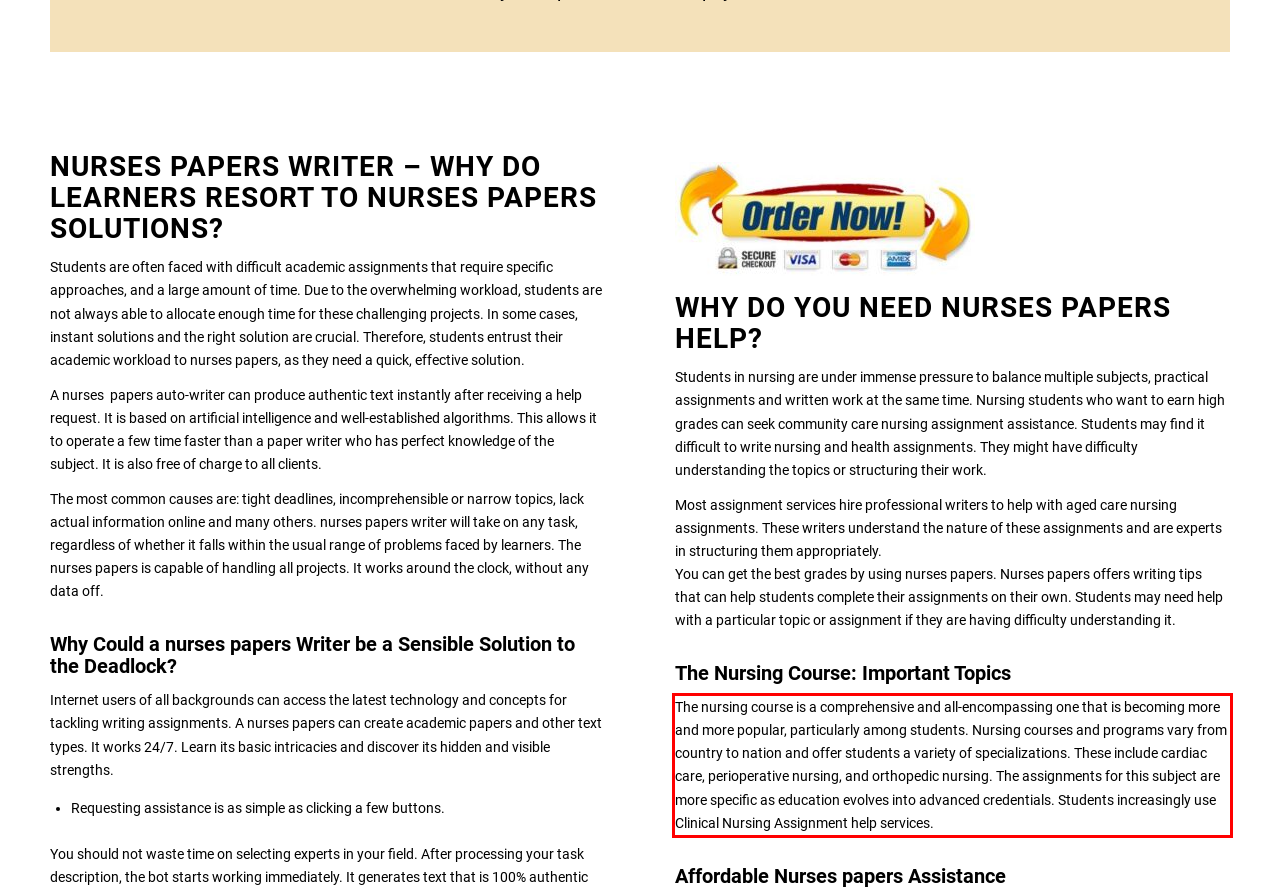By examining the provided screenshot of a webpage, recognize the text within the red bounding box and generate its text content.

The nursing course is a comprehensive and all-encompassing one that is becoming more and more popular, particularly among students. Nursing courses and programs vary from country to nation and offer students a variety of specializations. These include cardiac care, perioperative nursing, and orthopedic nursing. The assignments for this subject are more specific as education evolves into advanced credentials. Students increasingly use Clinical Nursing Assignment help services.